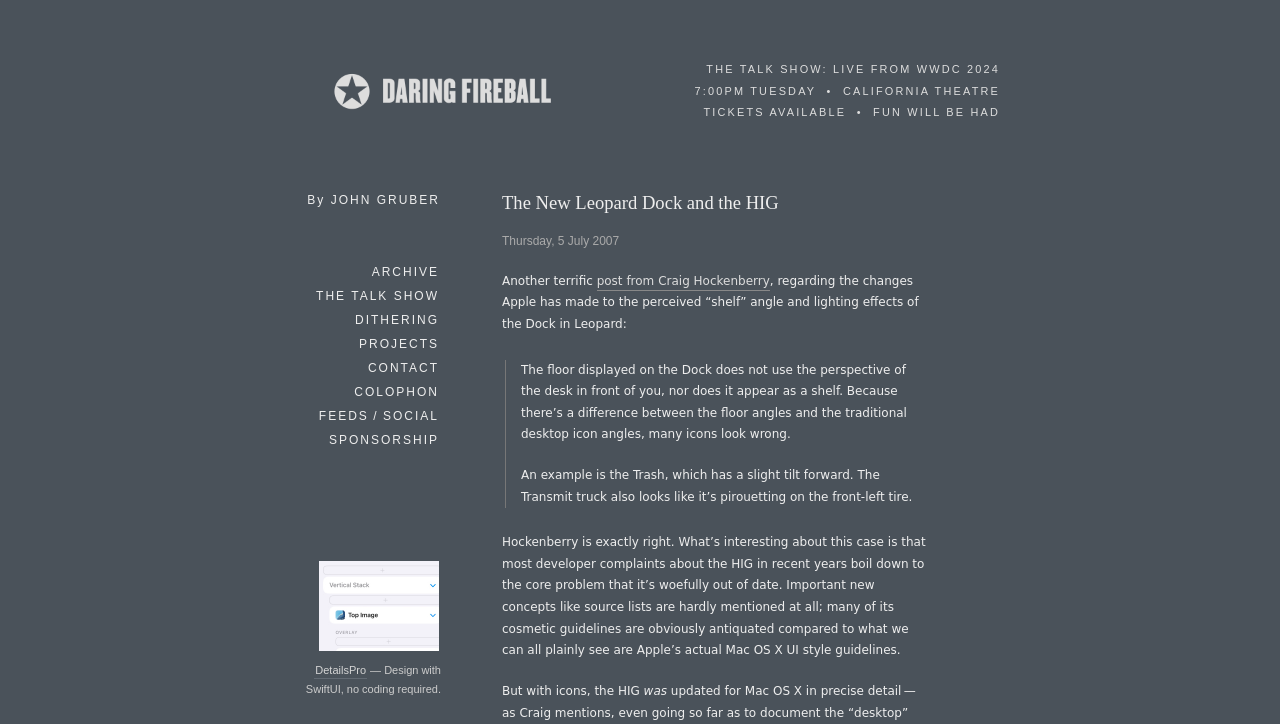What is the date of the article?
Using the information from the image, give a concise answer in one word or a short phrase.

Thursday, 5 July 2007